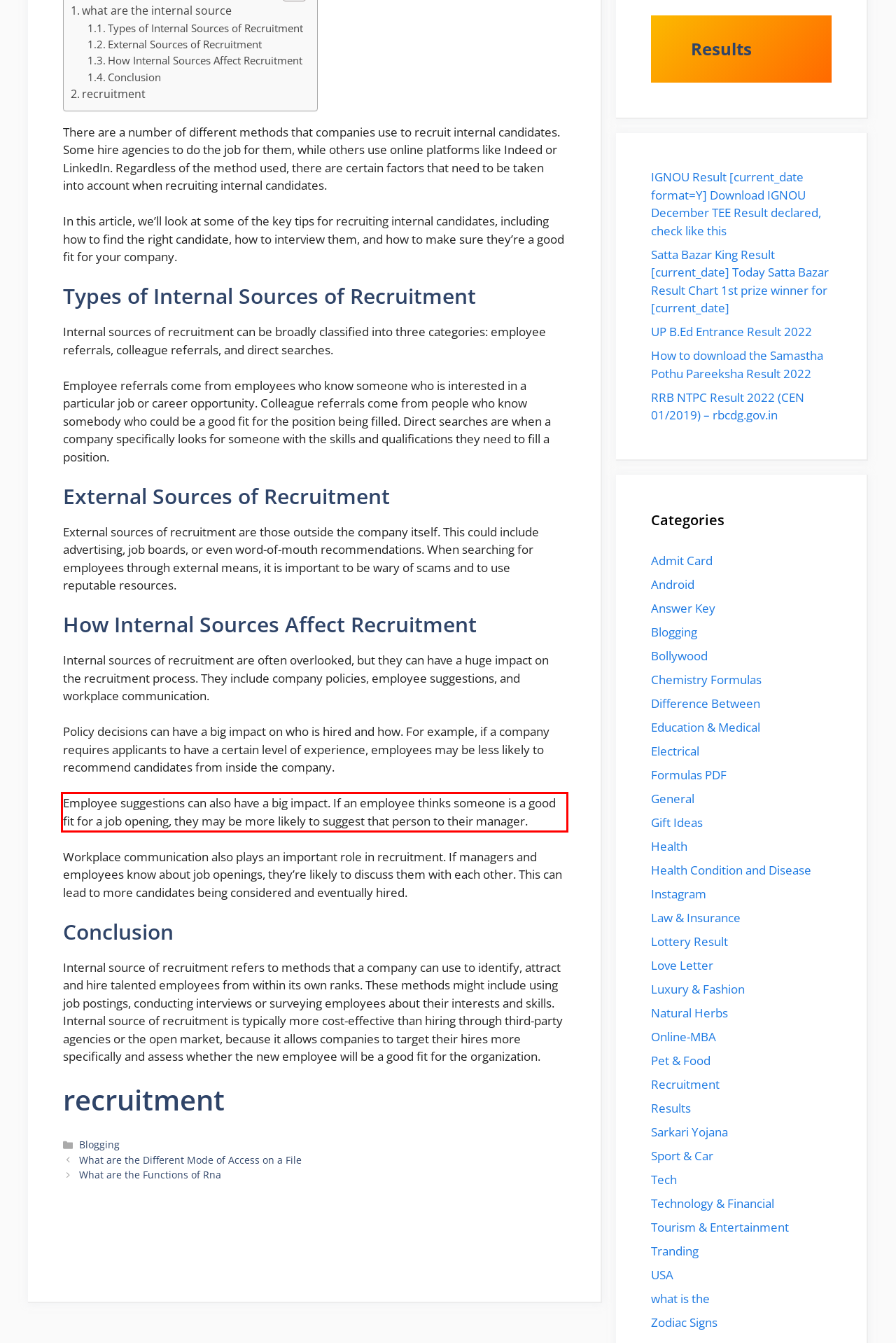Your task is to recognize and extract the text content from the UI element enclosed in the red bounding box on the webpage screenshot.

Employee suggestions can also have a big impact. If an employee thinks someone is a good fit for a job opening, they may be more likely to suggest that person to their manager.